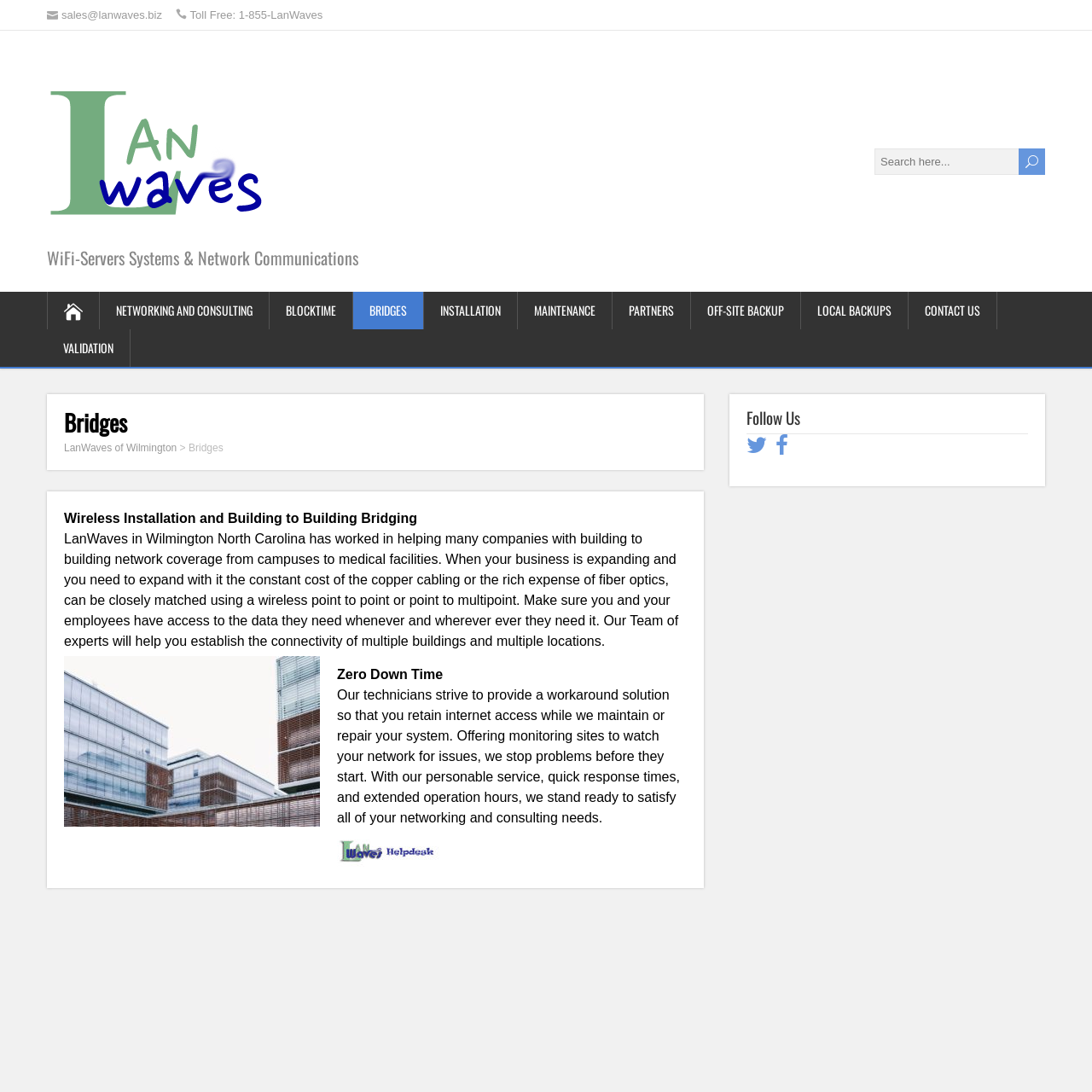Offer an extensive depiction of the webpage and its key elements.

The webpage is about LanWaves of Wilmington, a company that provides WiFi, servers, systems, and network communications. At the top left, there is a contact information section with the company's email address and toll-free phone number. Next to it, there is a link to the company's homepage with a corresponding image.

Below the contact information, there is a search bar with a placeholder text "Search here..." and a button with a "U" icon. On the top right, there are several links to different sections of the website, including NETWORKING AND CONSULTING, BLOCKTIME, BRIDGES, INSTALLATION, MAINTENANCE, PARTNERS, OFF-SITE BACKUP, LOCAL BACKUPS, CONTACT US, and VALIDATION.

The main content of the webpage is about the company's Bridges service, which provides wireless installation and building-to-building bridging. There is a heading "Bridges" followed by a brief description of the service and its benefits. The text explains how the company helps businesses expand their network coverage without the high cost of copper cabling or fiber optics.

Below the description, there is a section highlighting the company's Zero Down Time policy, which ensures that customers retain internet access while their system is being maintained or repaired. The section also mentions the company's monitoring services and quick response times.

At the bottom right, there is a complementary section with a "Follow Us" text and links to the company's social media profiles, represented by Facebook and Twitter icons.